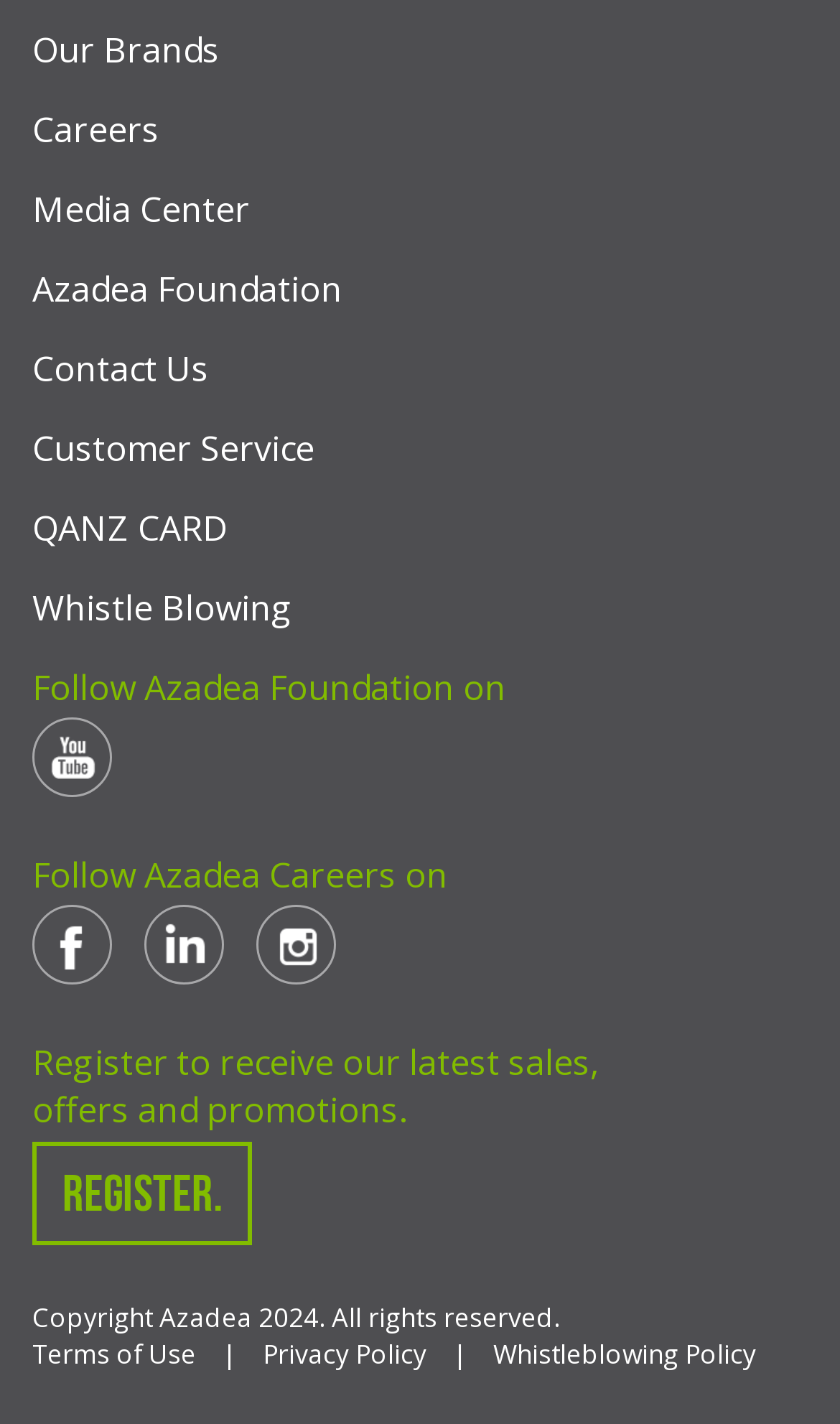Identify and provide the bounding box coordinates of the UI element described: "Whistleblowing Policy". The coordinates should be formatted as [left, top, right, bottom], with each number being a float between 0 and 1.

[0.587, 0.938, 0.9, 0.964]